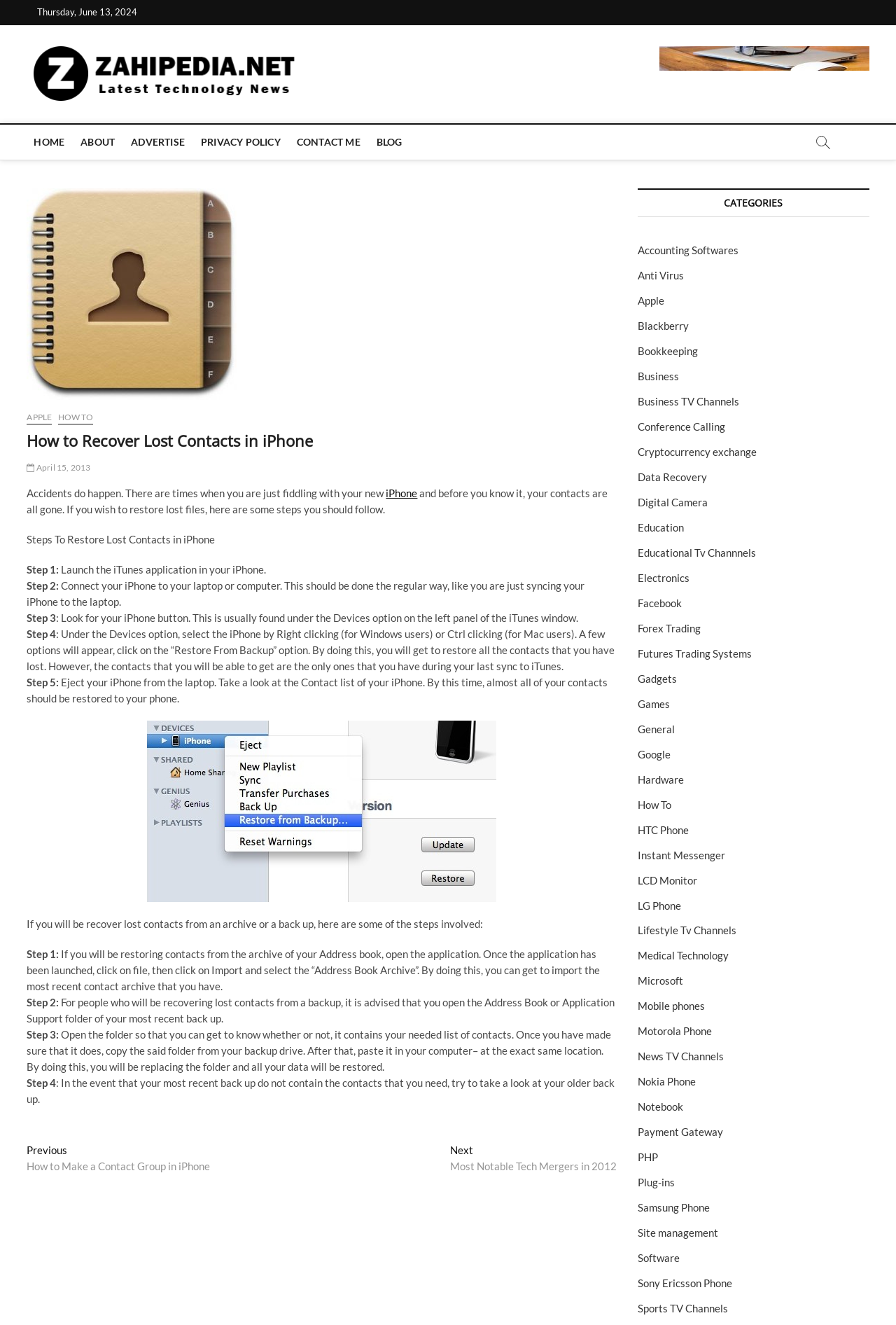Identify the main heading from the webpage and provide its text content.

How to Recover Lost Contacts in iPhone